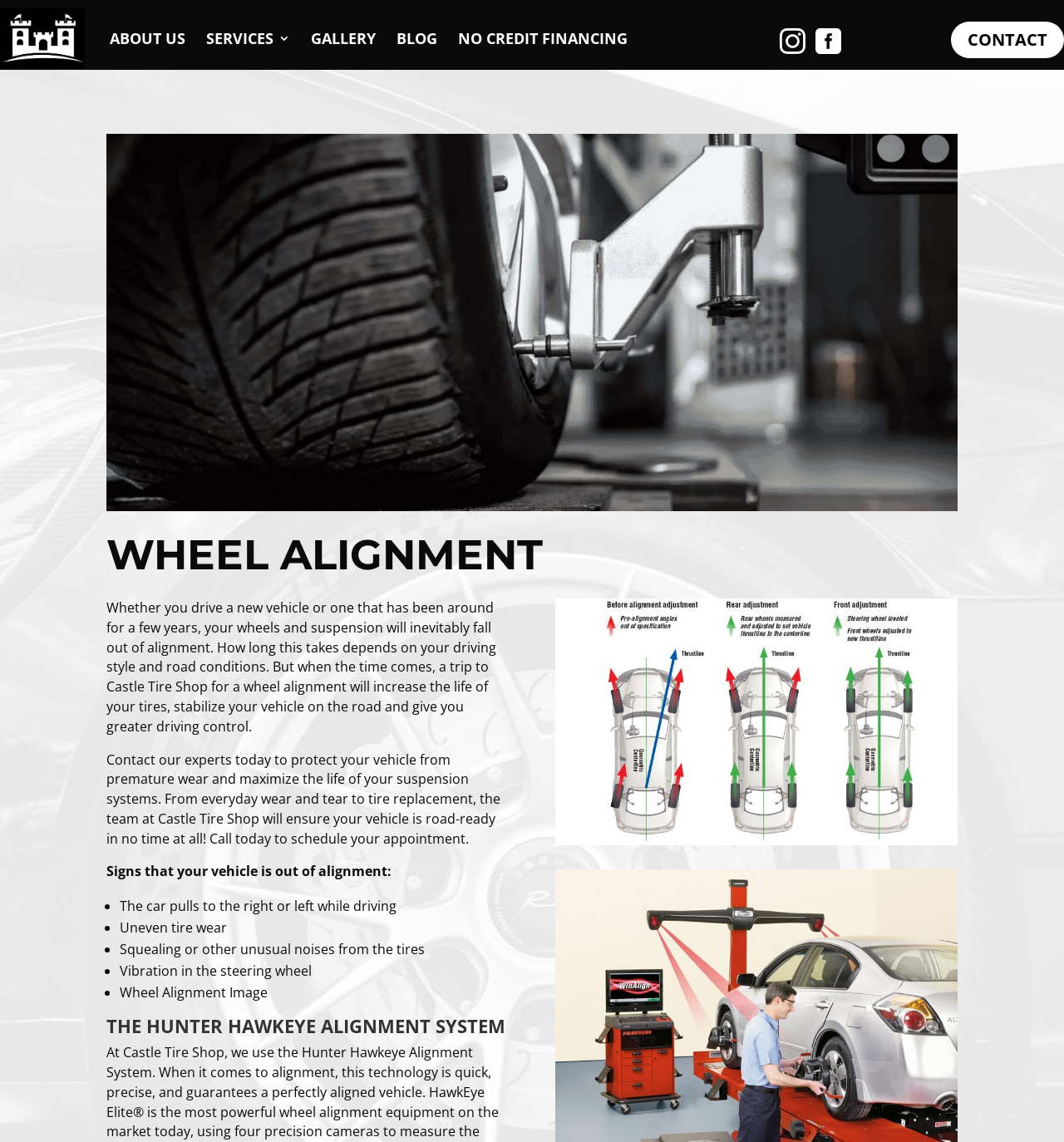Please identify the bounding box coordinates of the clickable area that will allow you to execute the instruction: "Learn more about WHEEL ALIGNMENT".

[0.1, 0.468, 0.9, 0.512]